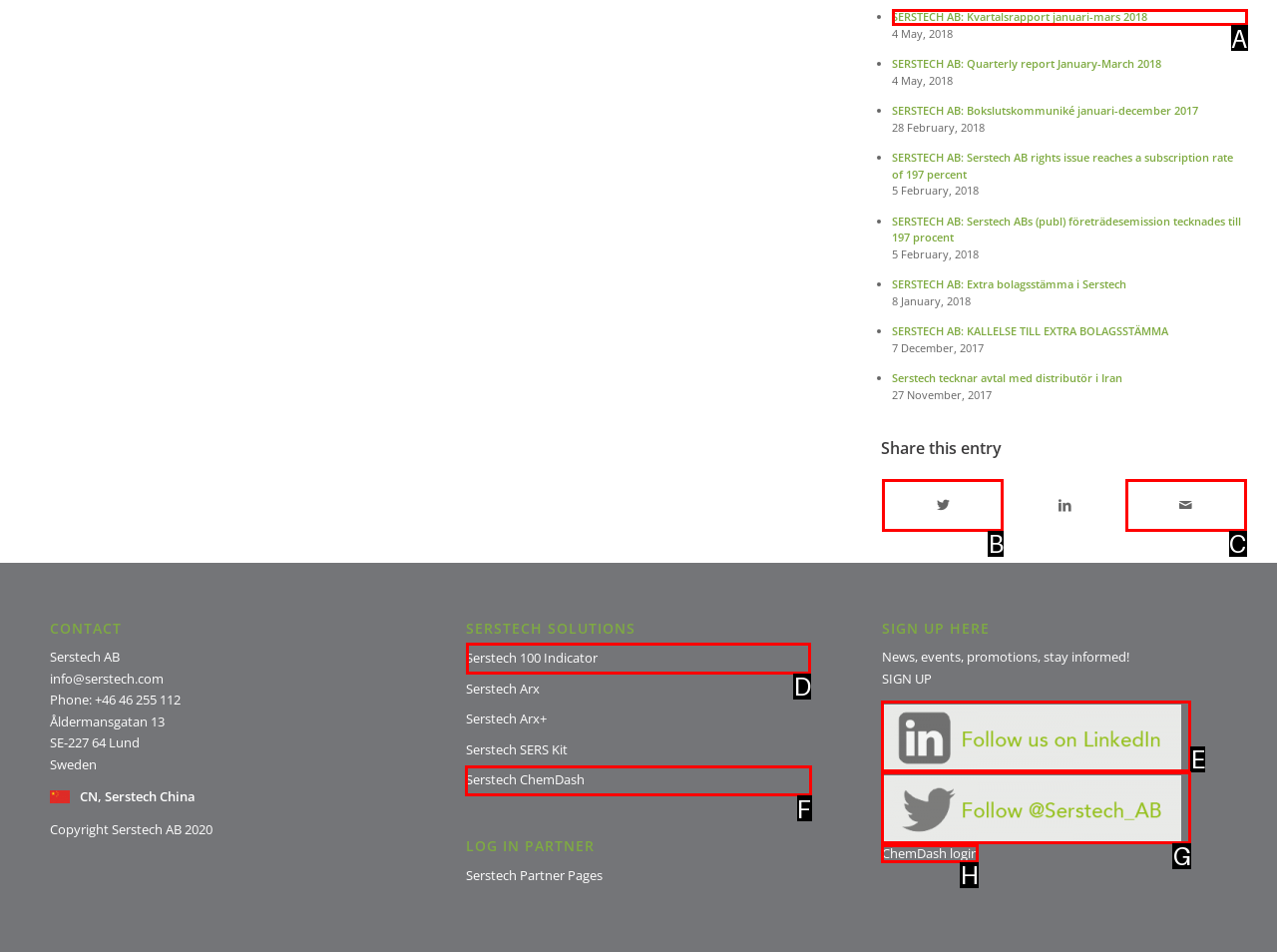Given the task: Listen to this article, tell me which HTML element to click on.
Answer with the letter of the correct option from the given choices.

None